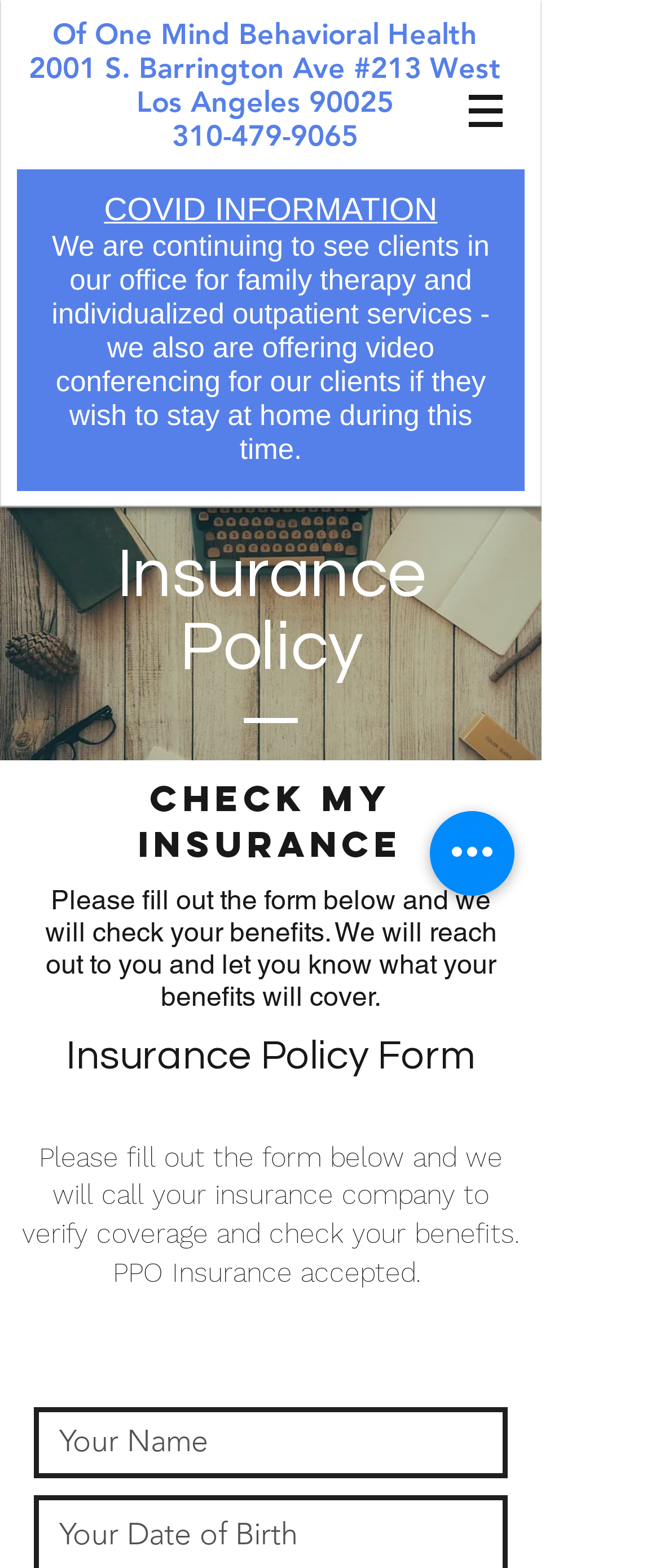Extract the text of the main heading from the webpage.

Insurance Policy Form